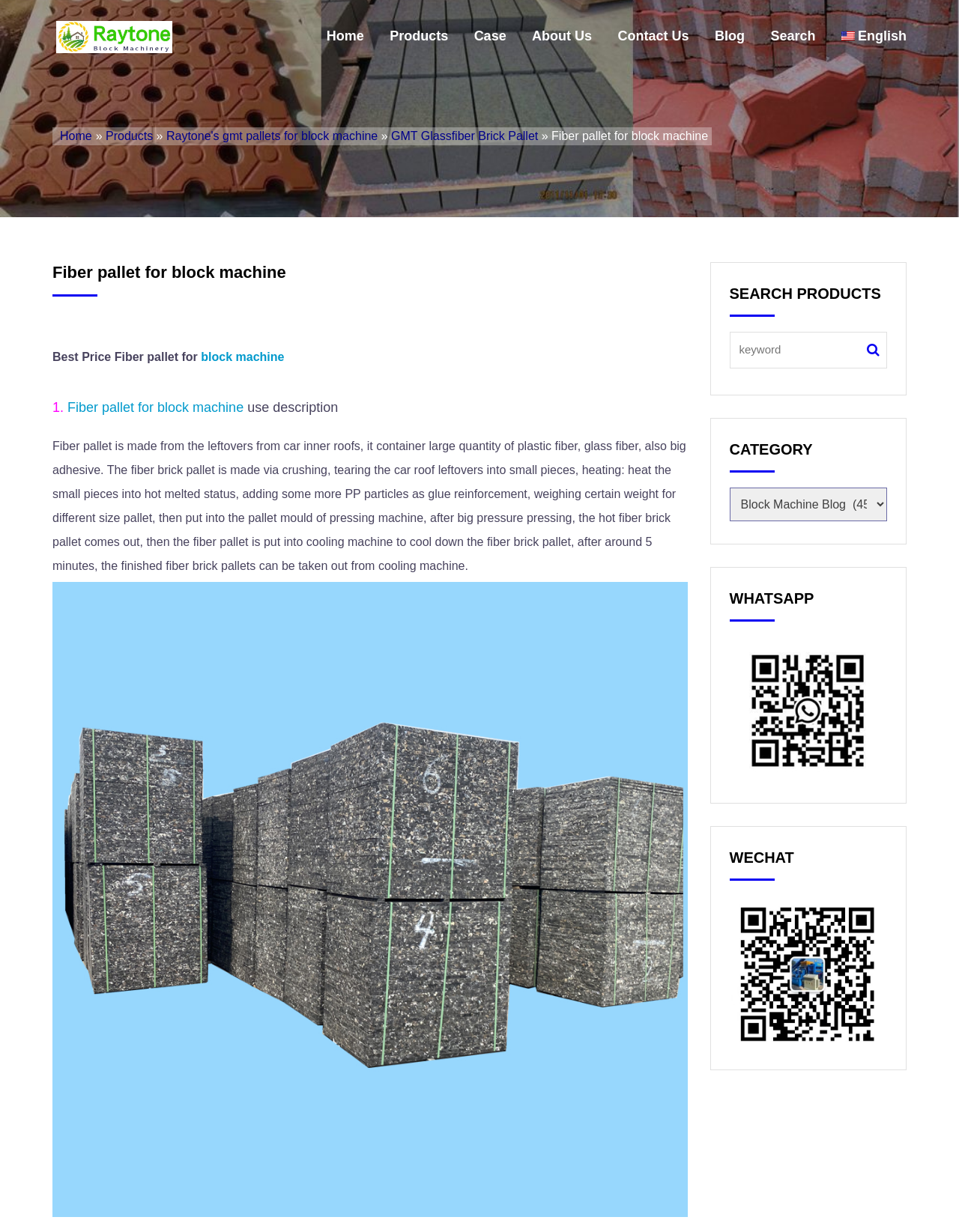Use a single word or phrase to answer the question:
What is the process of making the fiber pallet?

Crushing, heating, and pressing